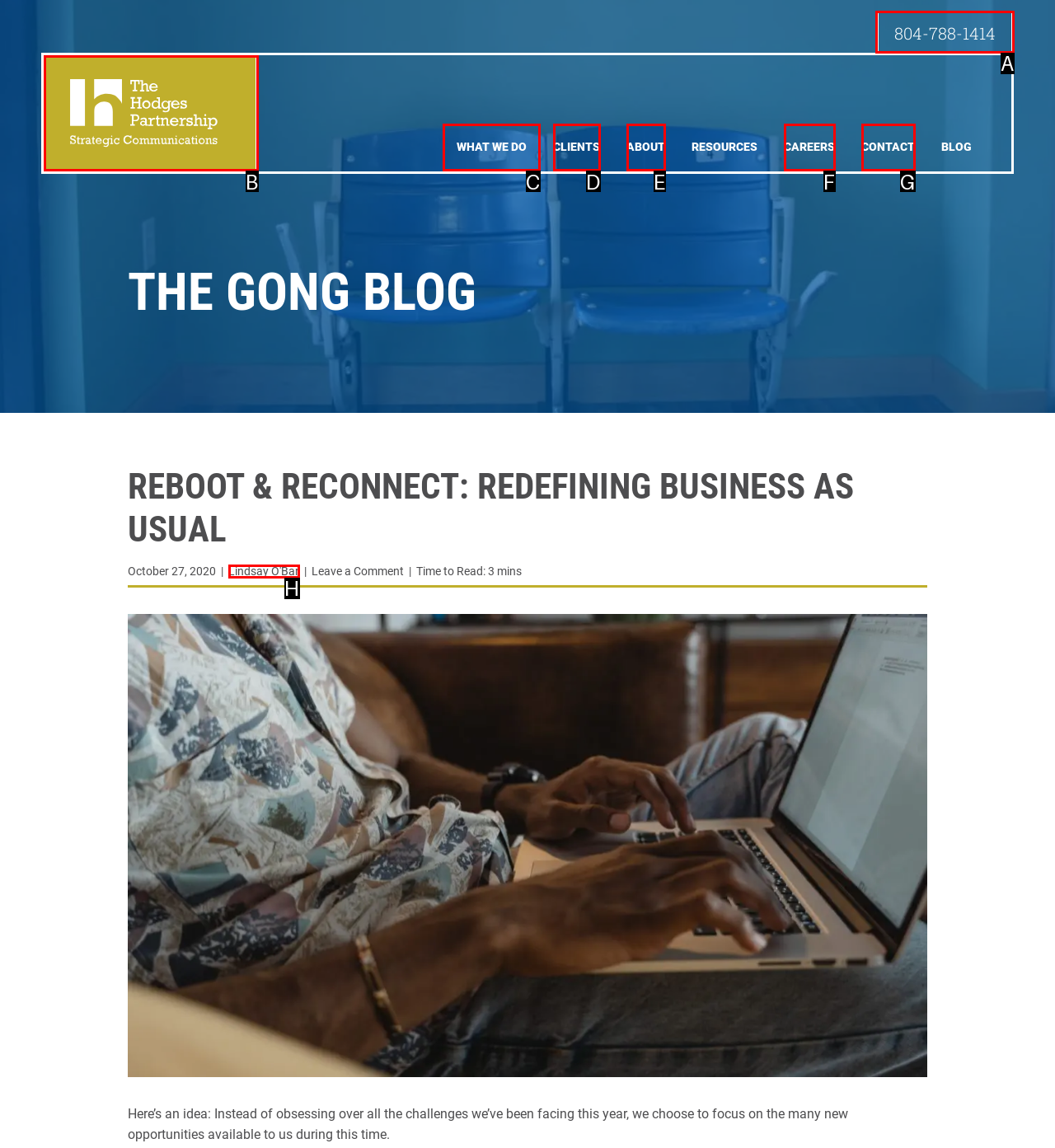Identify the correct UI element to click to achieve the task: Contact us.
Answer with the letter of the appropriate option from the choices given.

None